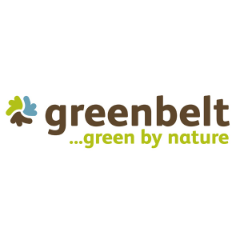Use one word or a short phrase to answer the question provided: 
What type of initiatives may be associated with Greenbelt?

Conservation efforts